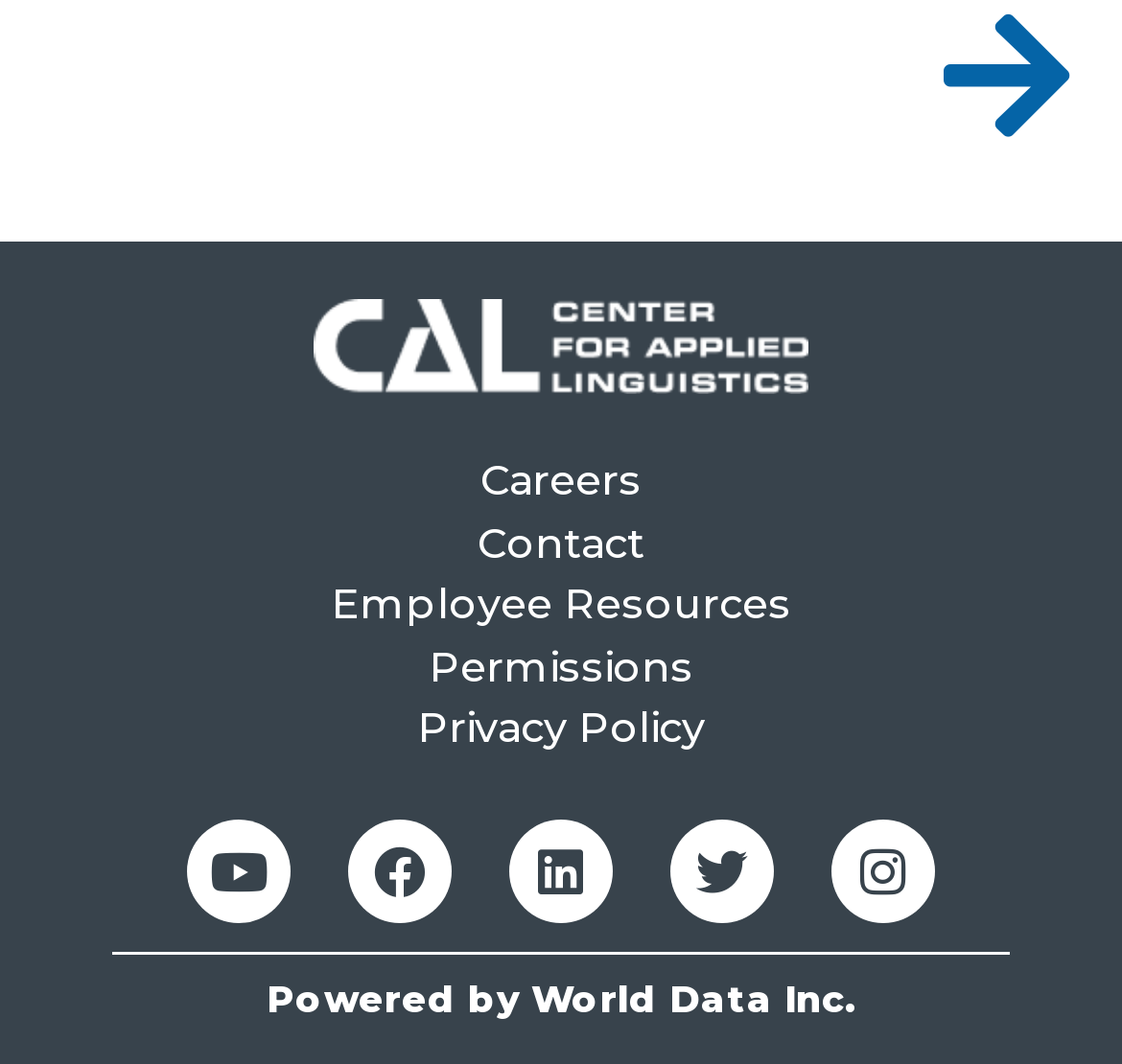Determine the bounding box coordinates of the clickable area required to perform the following instruction: "Go to Contact page". The coordinates should be represented as four float numbers between 0 and 1: [left, top, right, bottom].

[0.0, 0.483, 1.0, 0.541]